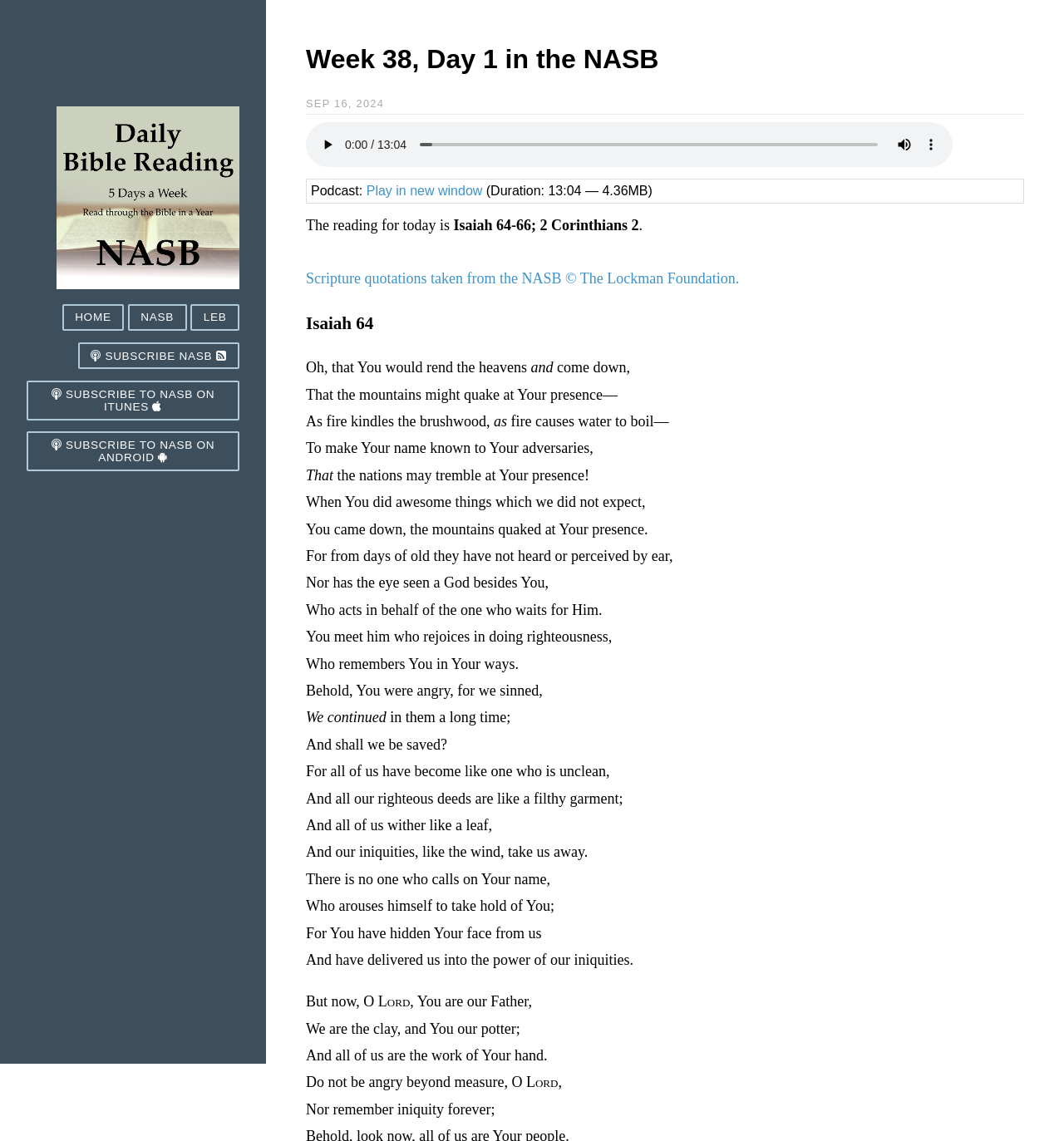Locate the bounding box coordinates of the element that should be clicked to fulfill the instruction: "Subscribe to NASB on iTunes".

[0.025, 0.334, 0.225, 0.368]